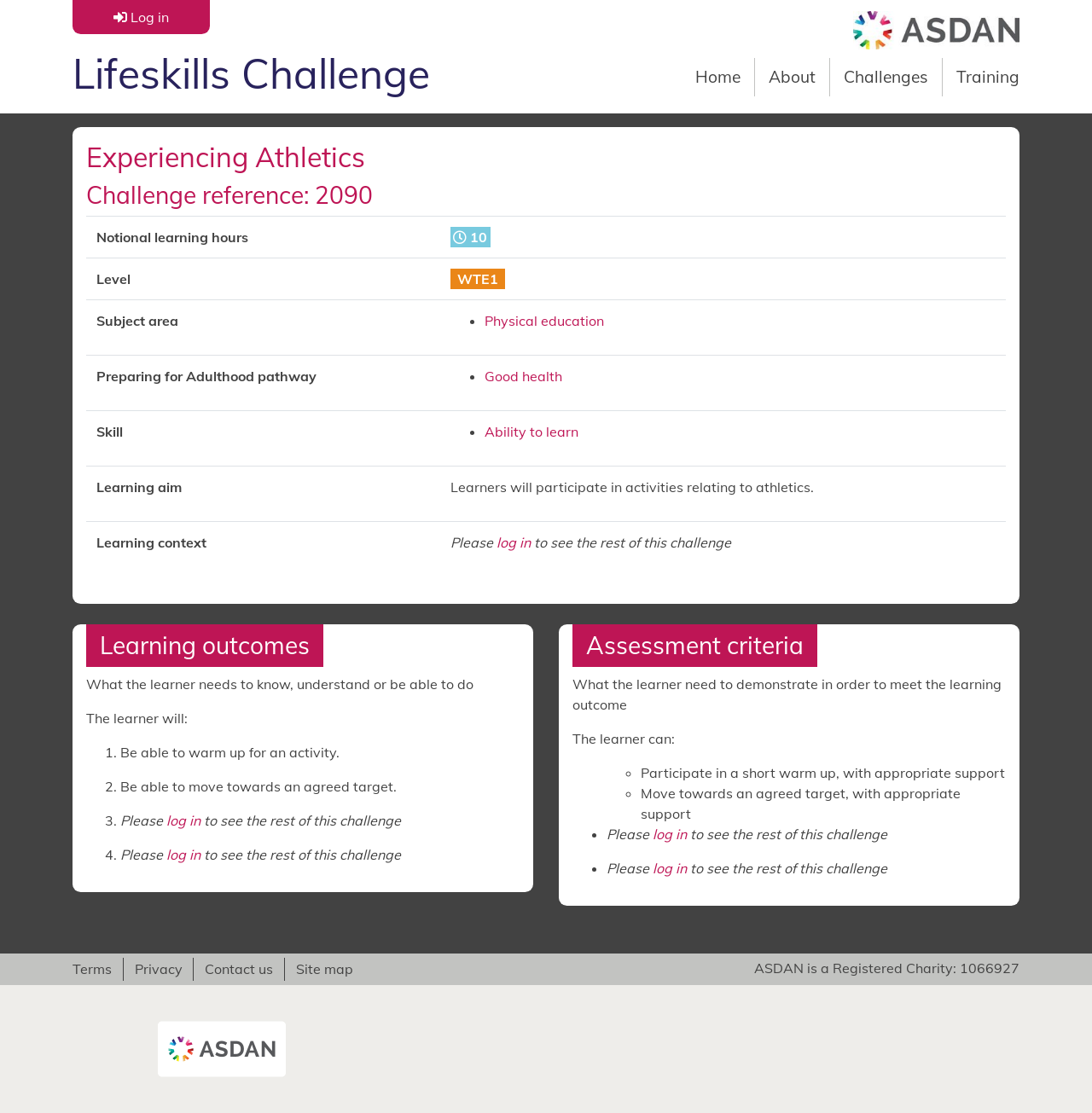Identify the bounding box coordinates for the UI element described by the following text: "Ability to learn". Provide the coordinates as four float numbers between 0 and 1, in the format [left, top, right, bottom].

[0.444, 0.38, 0.53, 0.396]